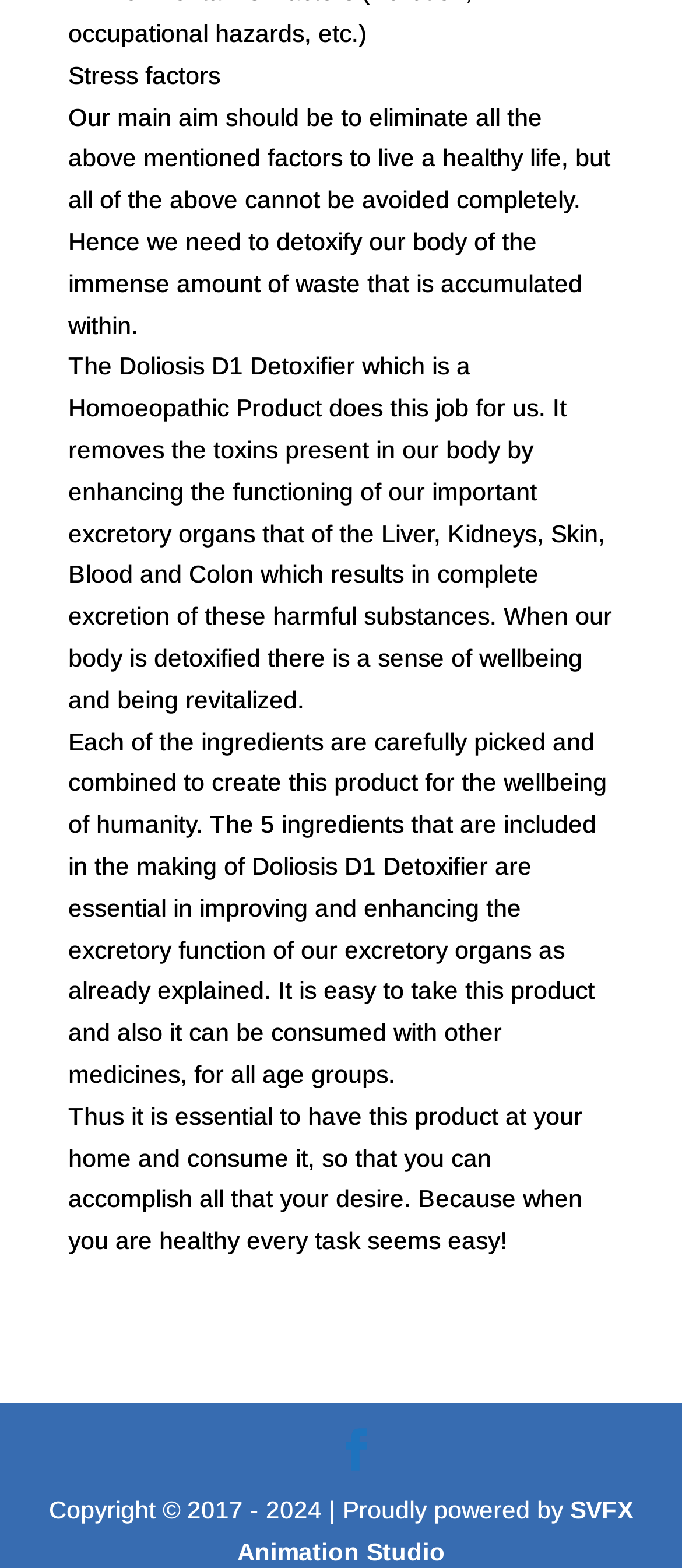Determine the bounding box for the described UI element: "Facebook".

[0.492, 0.911, 0.554, 0.94]